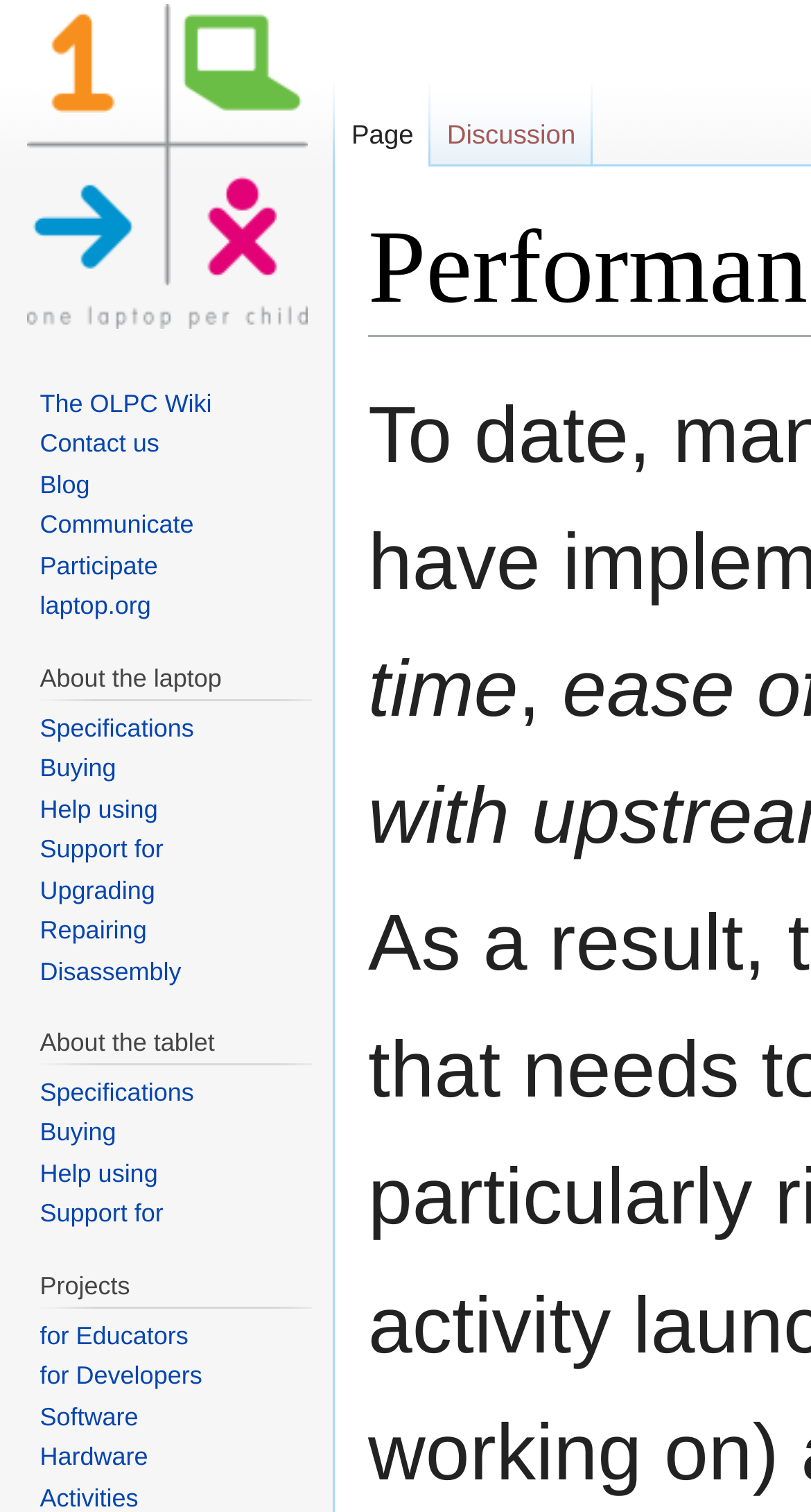What is the first link under 'About OLPC'?
Using the image, answer in one word or phrase.

The OLPC Wiki